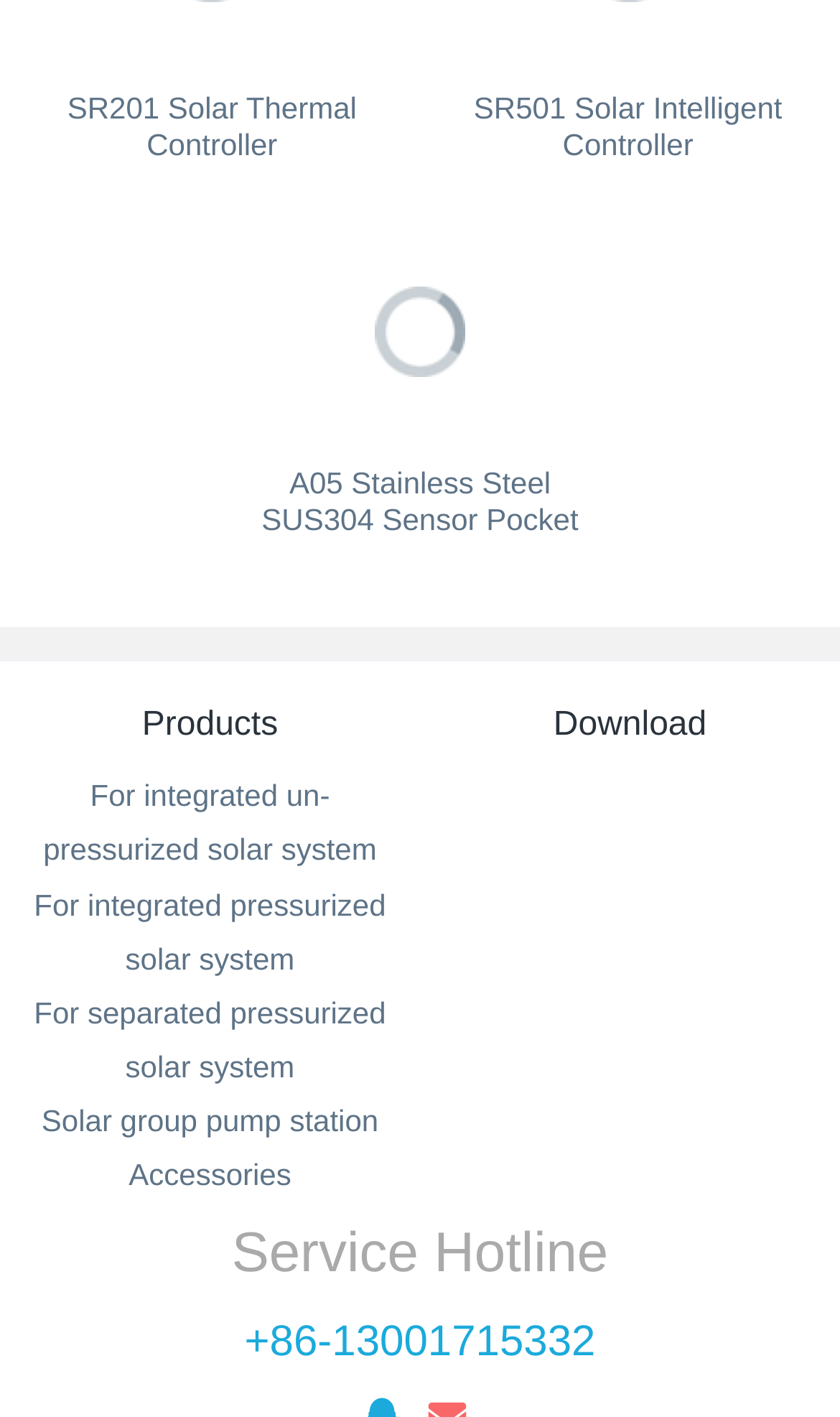Identify the bounding box coordinates of the element to click to follow this instruction: 'View A05 Stainless Steel SUS304 Sensor Pocket'. Ensure the coordinates are four float values between 0 and 1, provided as [left, top, right, bottom].

[0.286, 0.155, 0.714, 0.313]